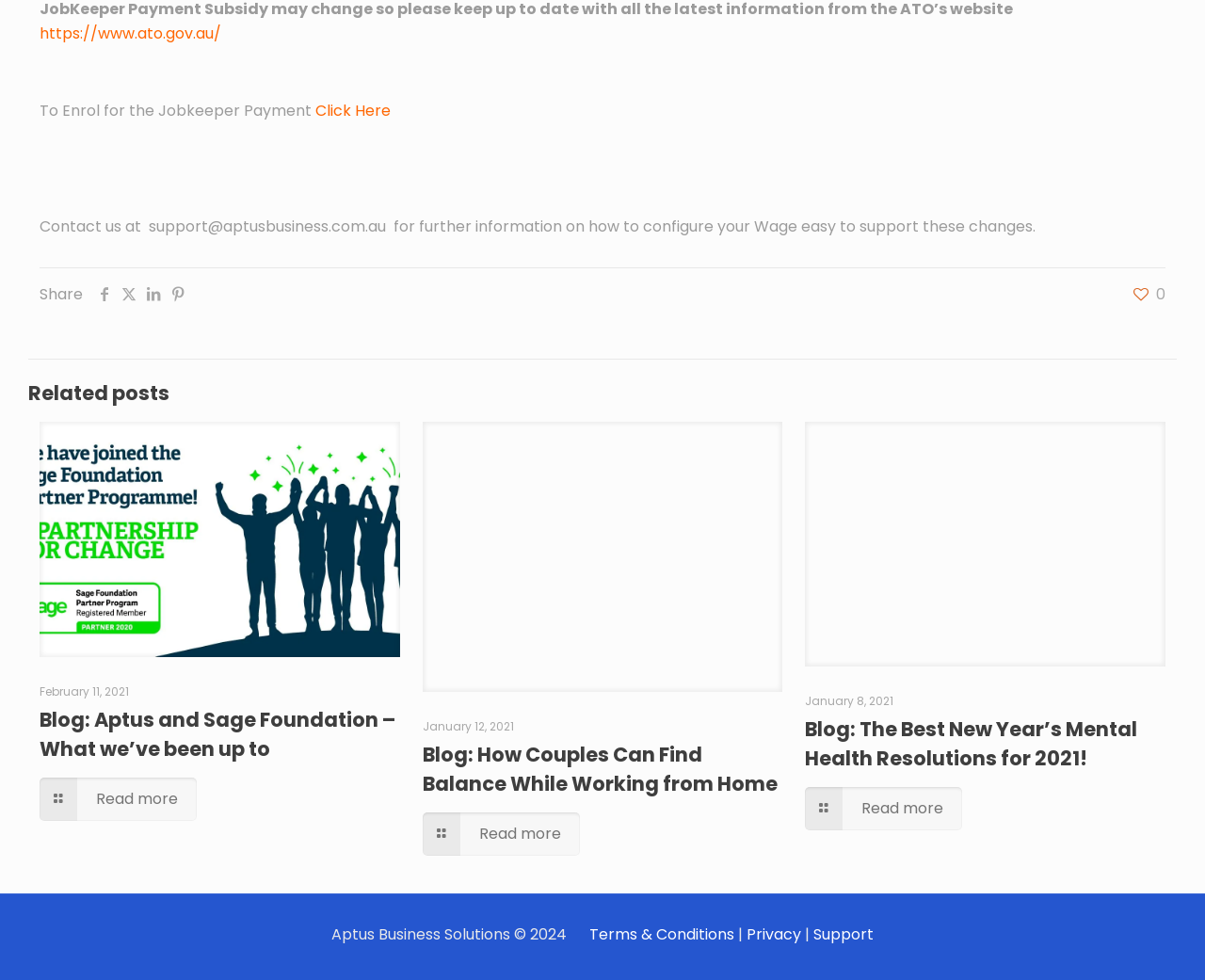Please find the bounding box coordinates of the element that you should click to achieve the following instruction: "Share on Facebook". The coordinates should be presented as four float numbers between 0 and 1: [left, top, right, bottom].

[0.077, 0.289, 0.097, 0.311]